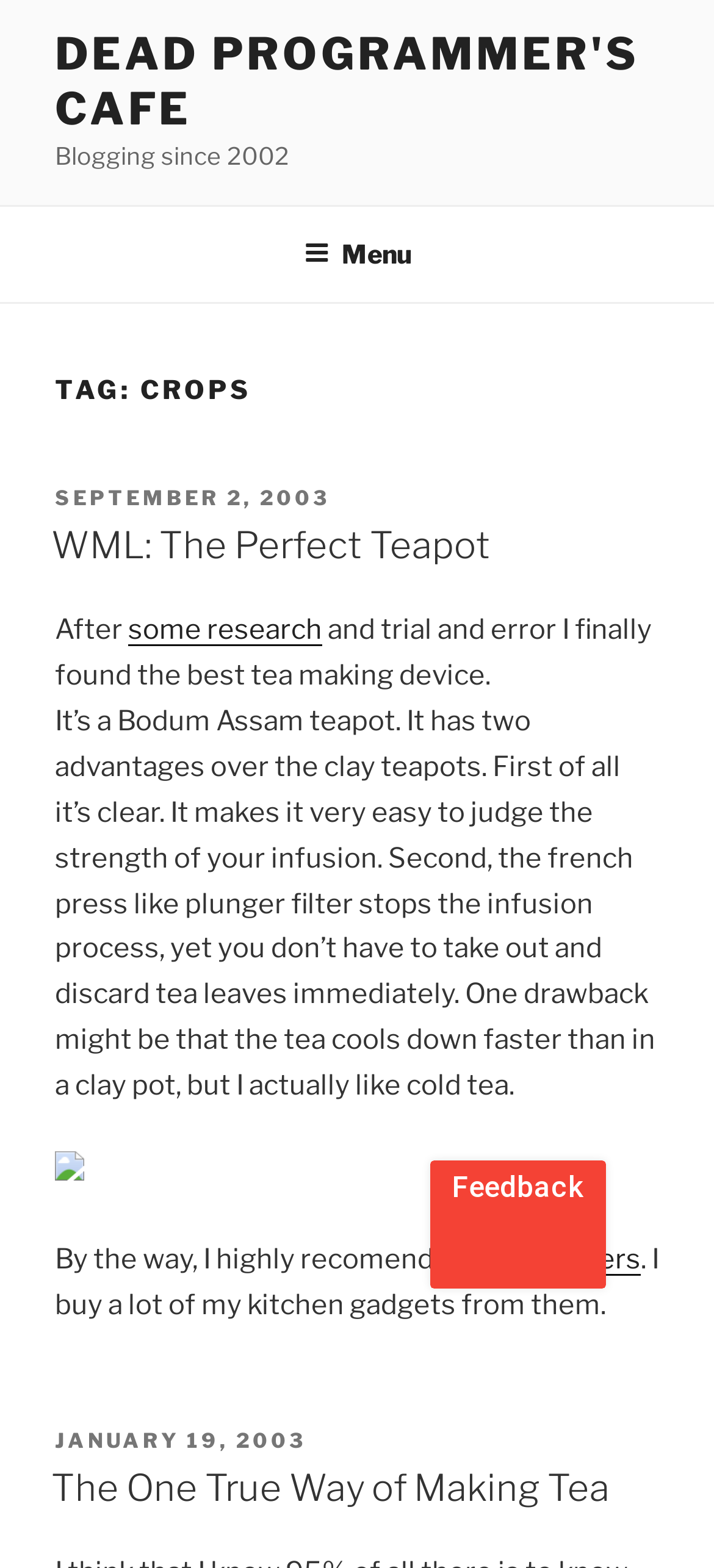Determine the bounding box coordinates for the clickable element required to fulfill the instruction: "Click the 'DEAD PROGRAMMER'S CAFE' link". Provide the coordinates as four float numbers between 0 and 1, i.e., [left, top, right, bottom].

[0.077, 0.018, 0.897, 0.086]